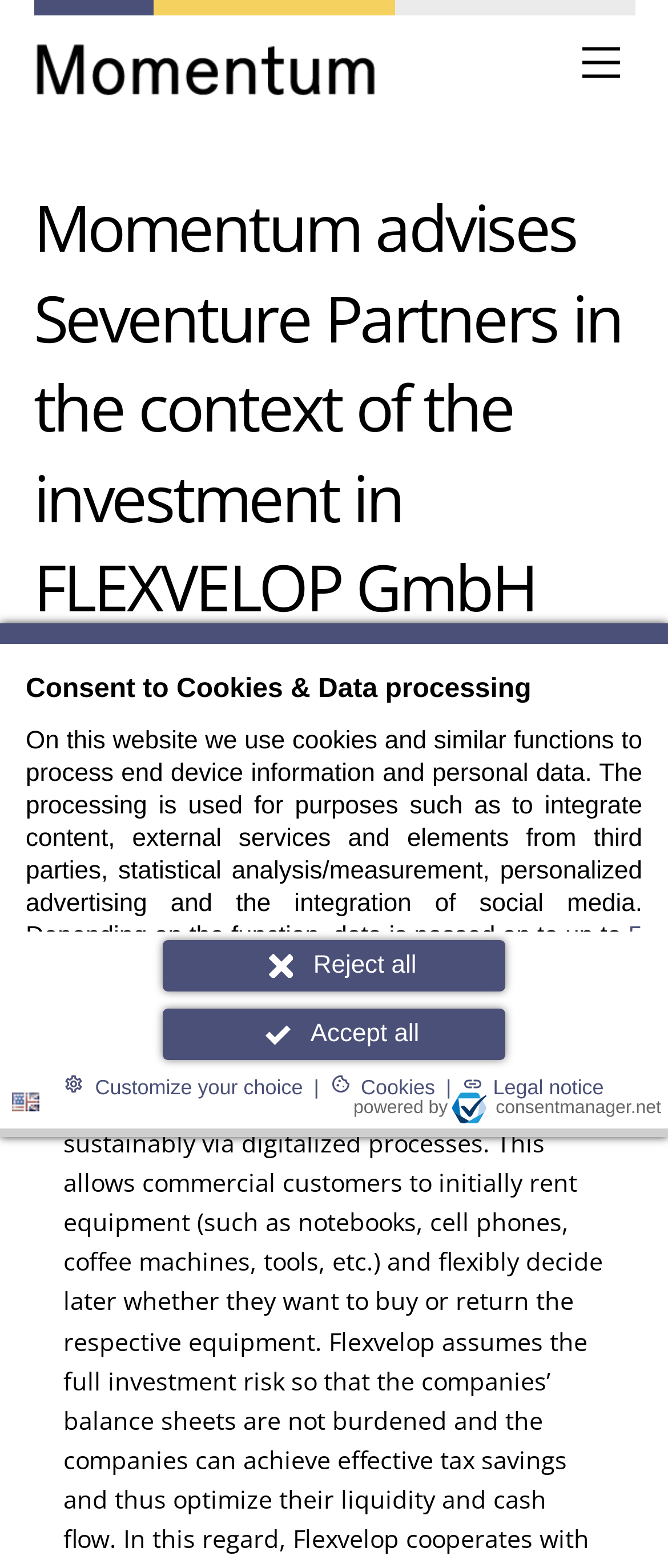Using the description "Customize your choice", locate and provide the bounding box of the UI element.

[0.088, 0.681, 0.461, 0.703]